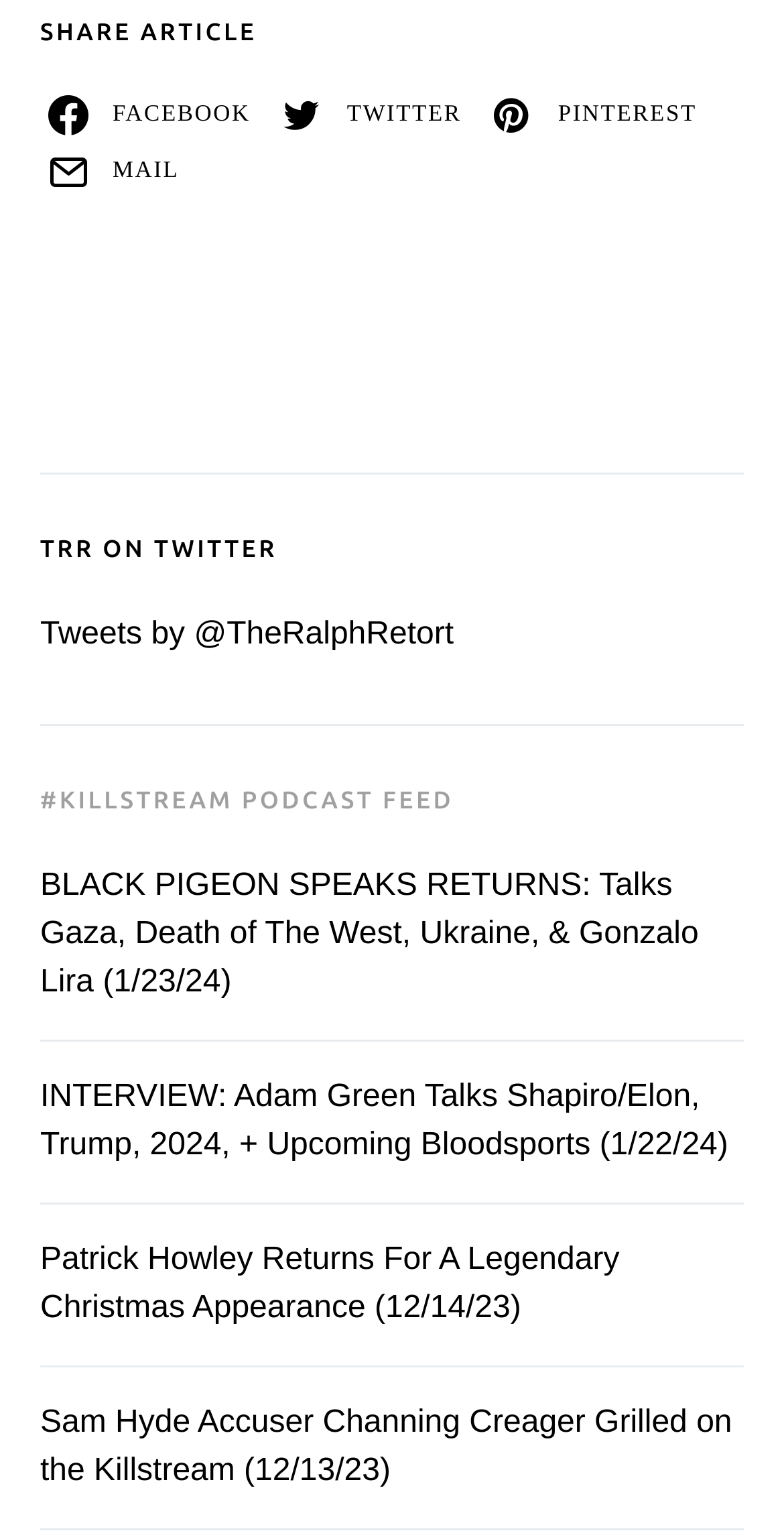Pinpoint the bounding box coordinates of the clickable element to carry out the following instruction: "Listen to #KILLSTREAM PODCAST FEED."

[0.051, 0.514, 0.579, 0.531]